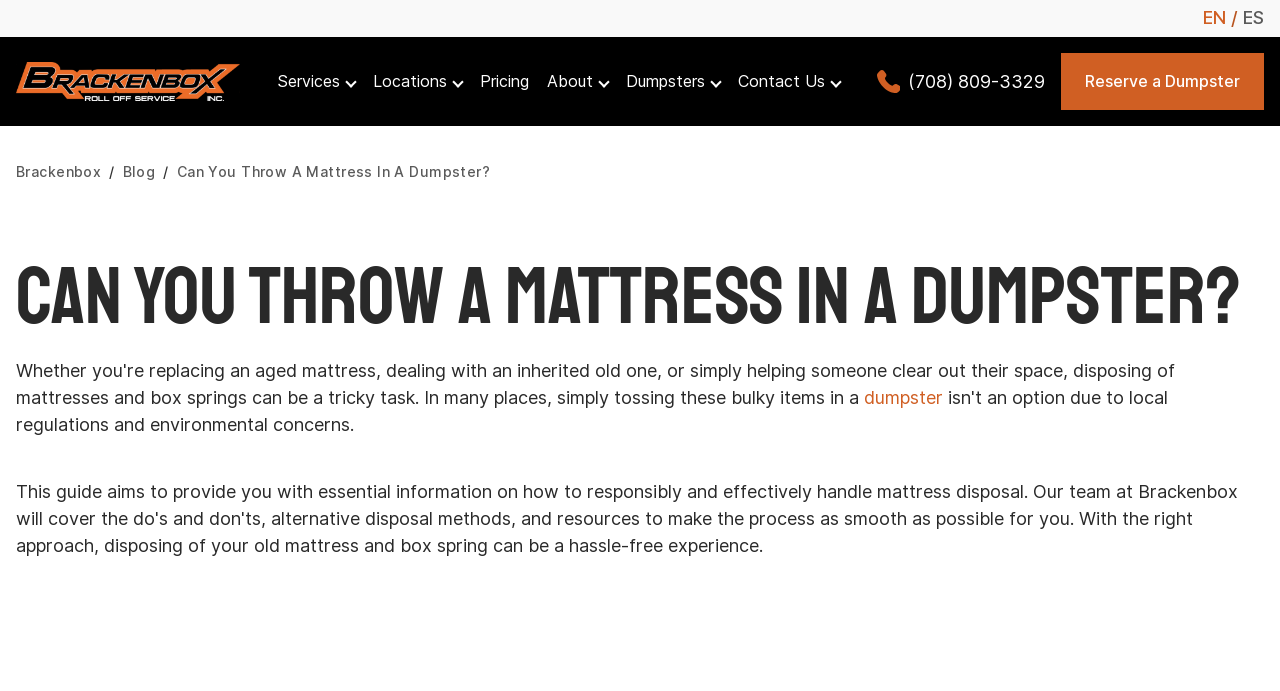Kindly determine the bounding box coordinates for the area that needs to be clicked to execute this instruction: "Read the blog".

[0.096, 0.237, 0.121, 0.262]